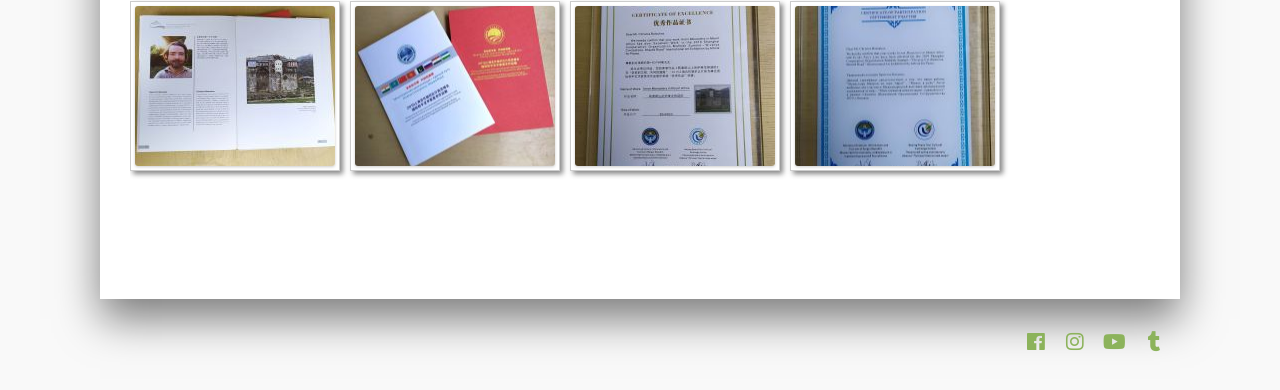What is the layout of the images on the top?
Give a one-word or short phrase answer based on the image.

Side by side